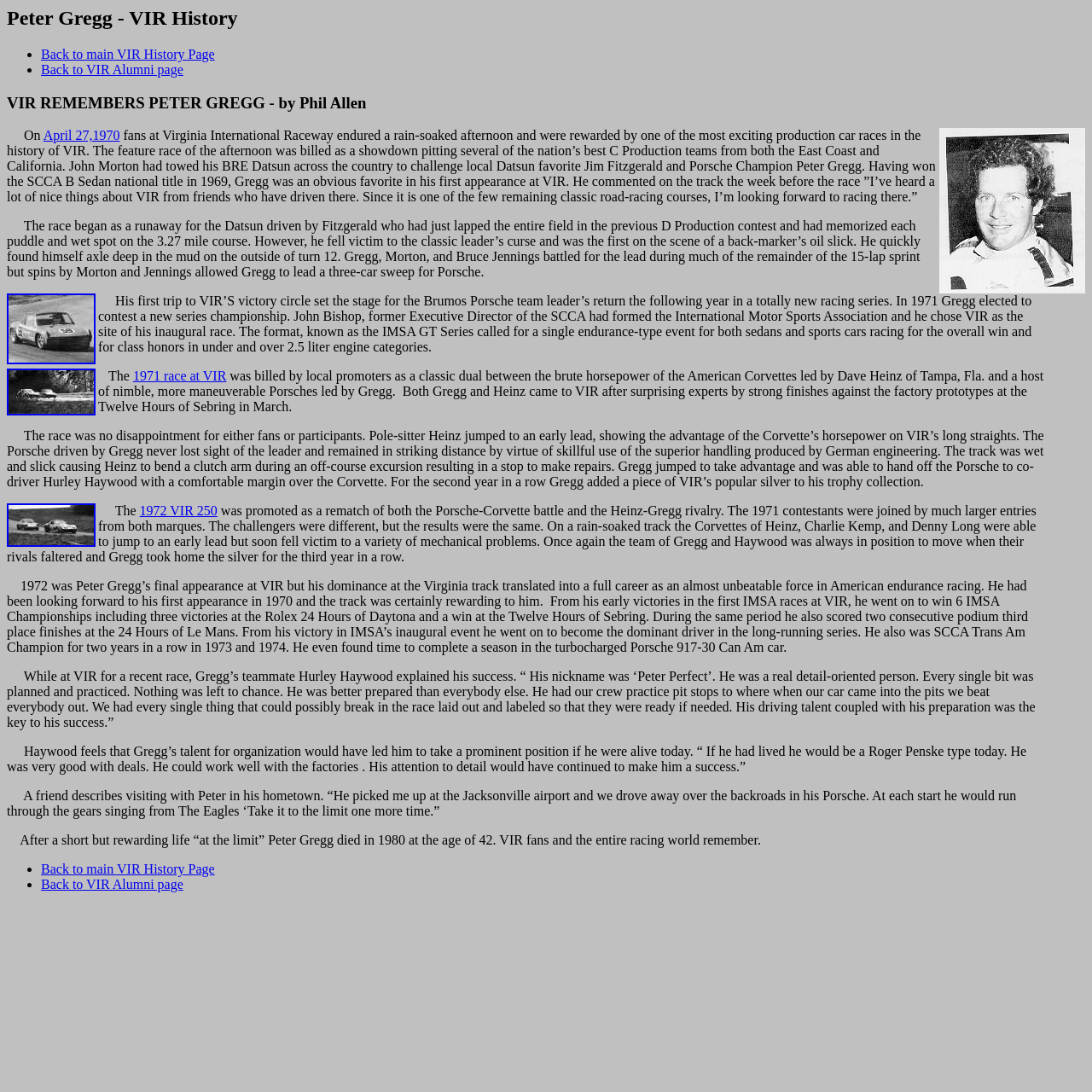Examine the image and give a thorough answer to the following question:
What is the nickname of Peter Gregg mentioned in the sentence '“ His nickname was ‘Peter Perfect’. He was a real detail-oriented person...'?

The nickname of Peter Gregg mentioned in the sentence is 'Peter Perfect' which is indicated by the static text element with a bounding box coordinate of [0.006, 0.613, 0.948, 0.668].